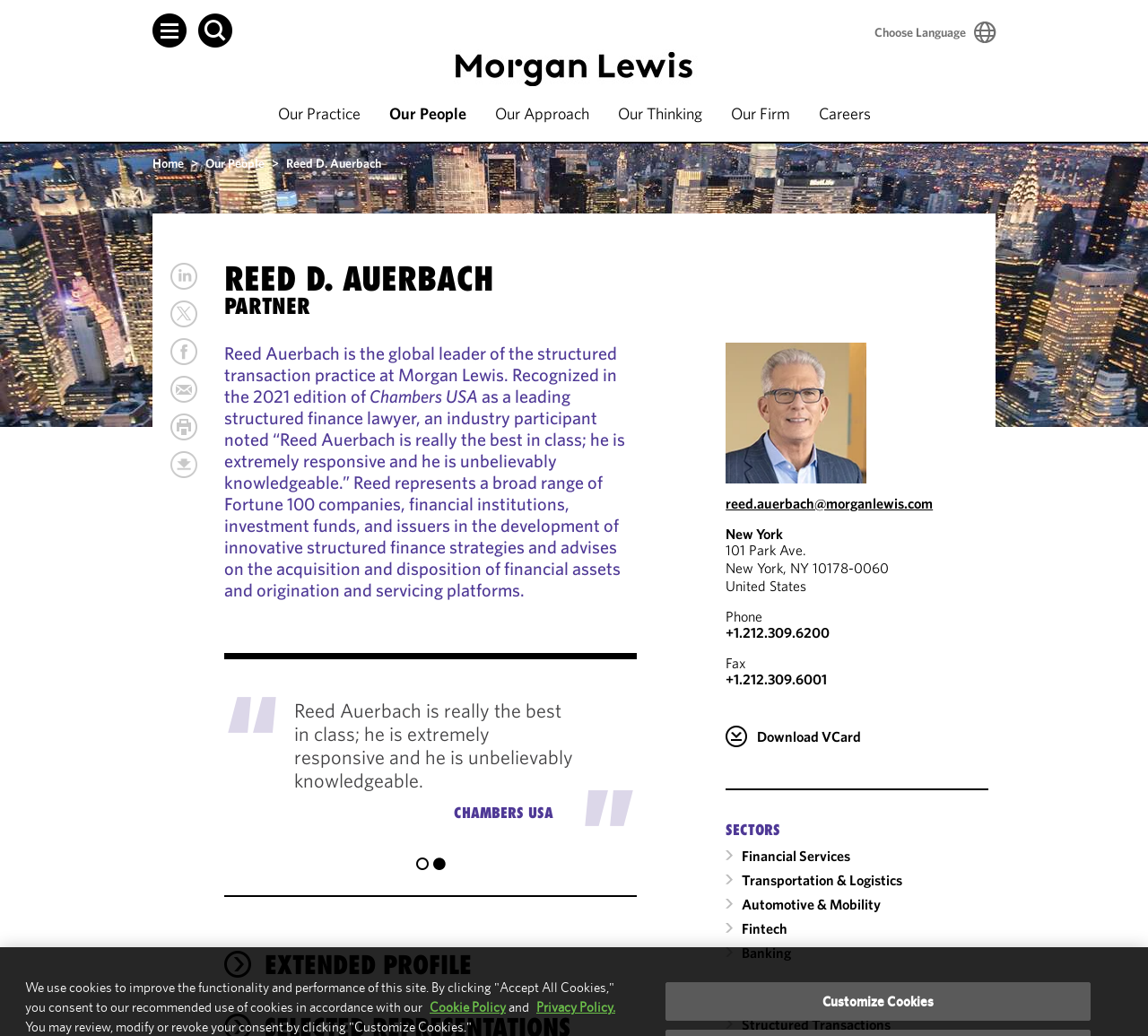Give a succinct answer to this question in a single word or phrase: 
What is the location of Reed Auerbach's office?

New York